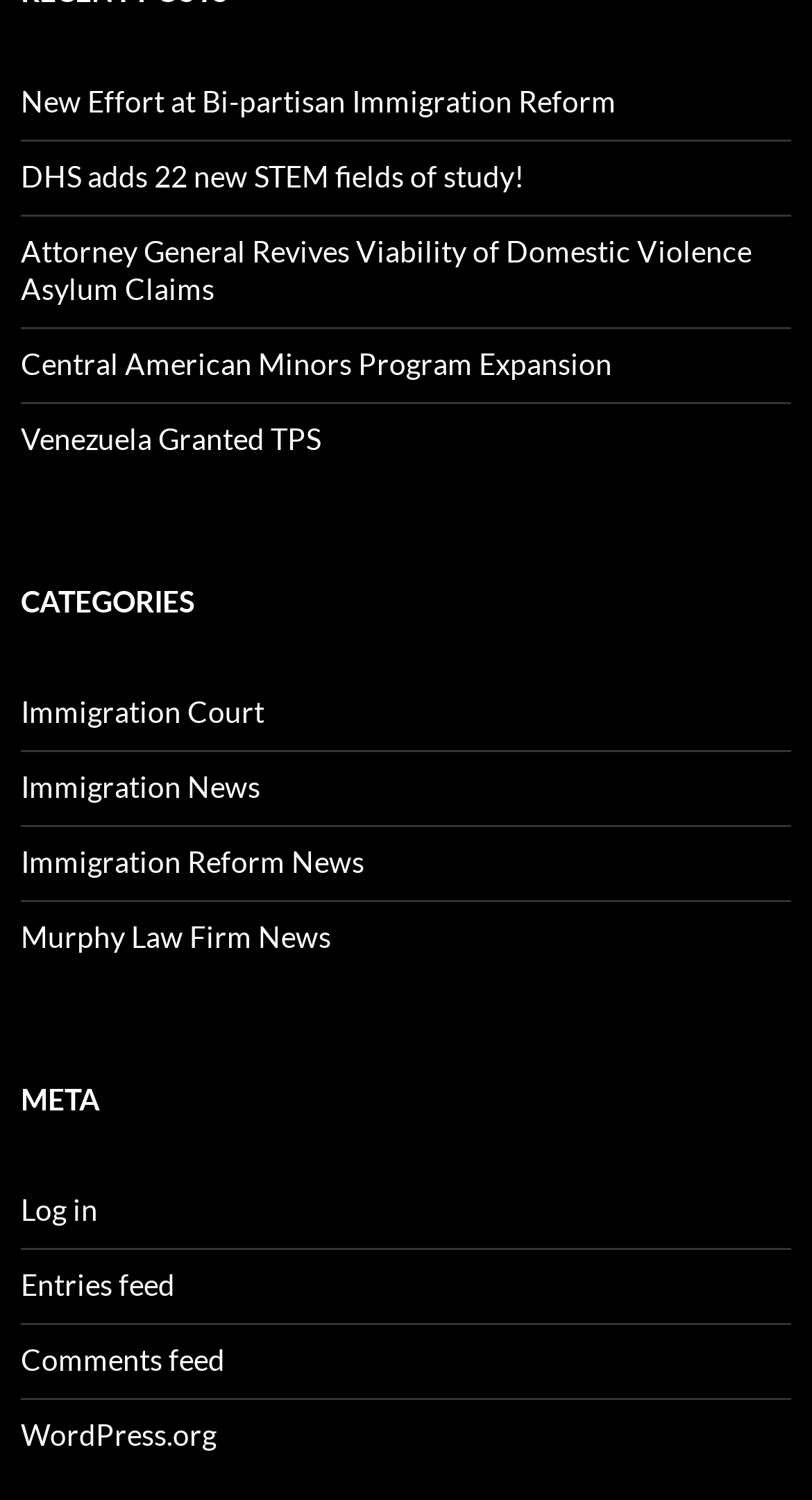How many categories are listed?
Provide a well-explained and detailed answer to the question.

I counted the number of links under the 'Categories' navigation, which are 'Immigration Court', 'Immigration News', 'Immigration Reform News', and 'Murphy Law Firm News', so there are 4 categories listed.